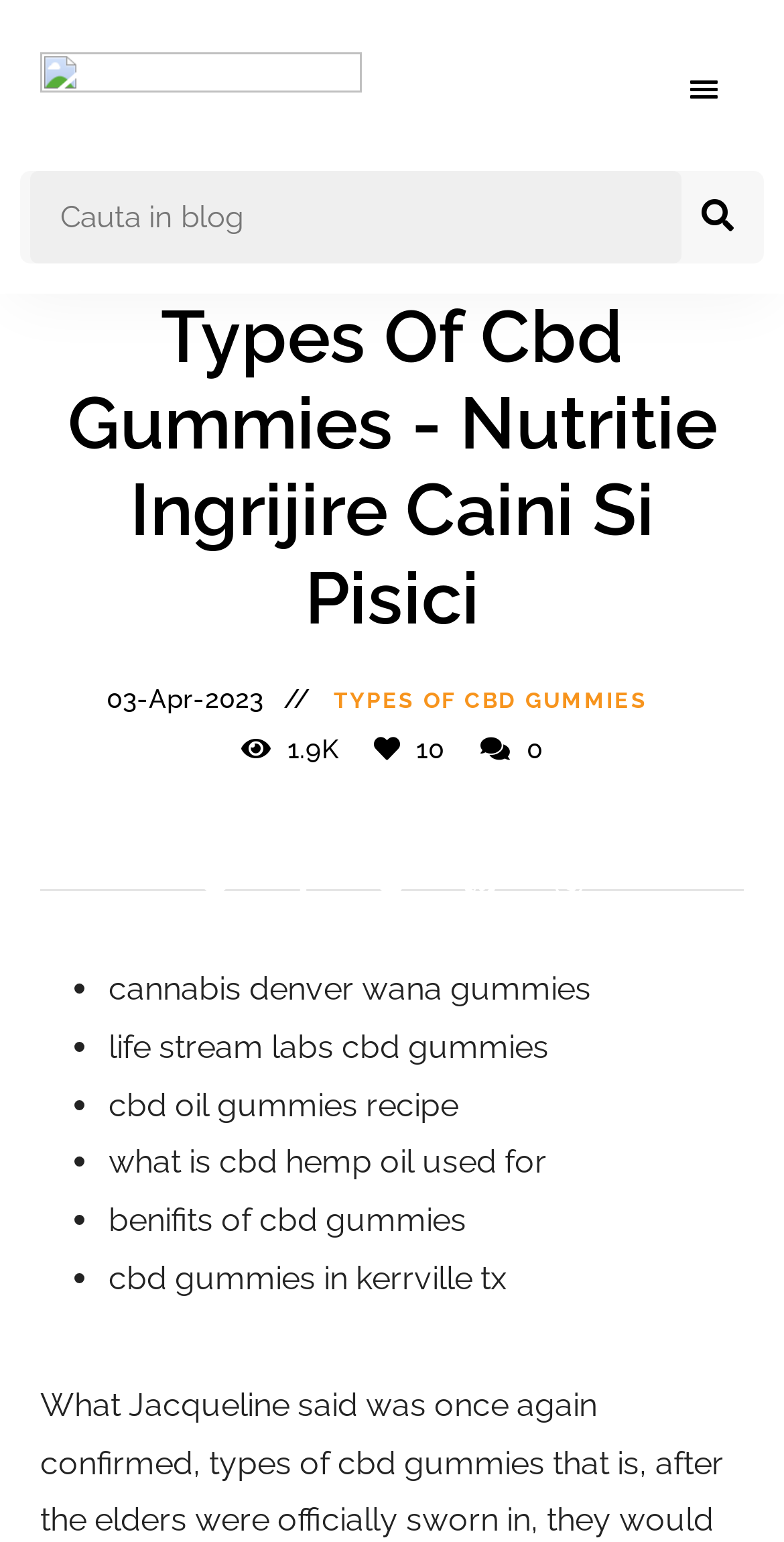Can you find the bounding box coordinates for the element that needs to be clicked to execute this instruction: "Click on the link to learn about the difference between broadband and DSL"? The coordinates should be given as four float numbers between 0 and 1, i.e., [left, top, right, bottom].

None